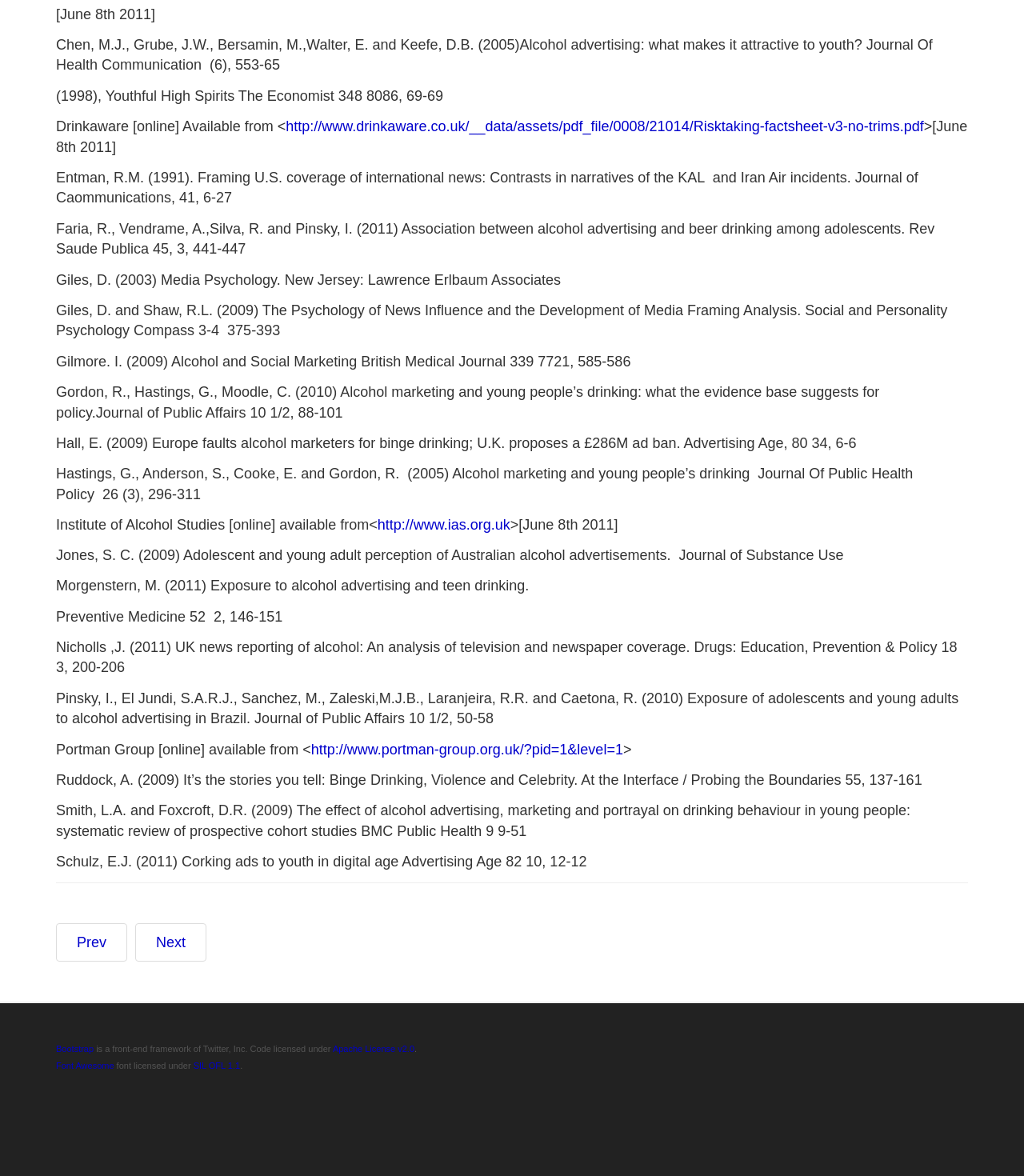Could you locate the bounding box coordinates for the section that should be clicked to accomplish this task: "Read the previous article".

[0.055, 0.785, 0.124, 0.818]